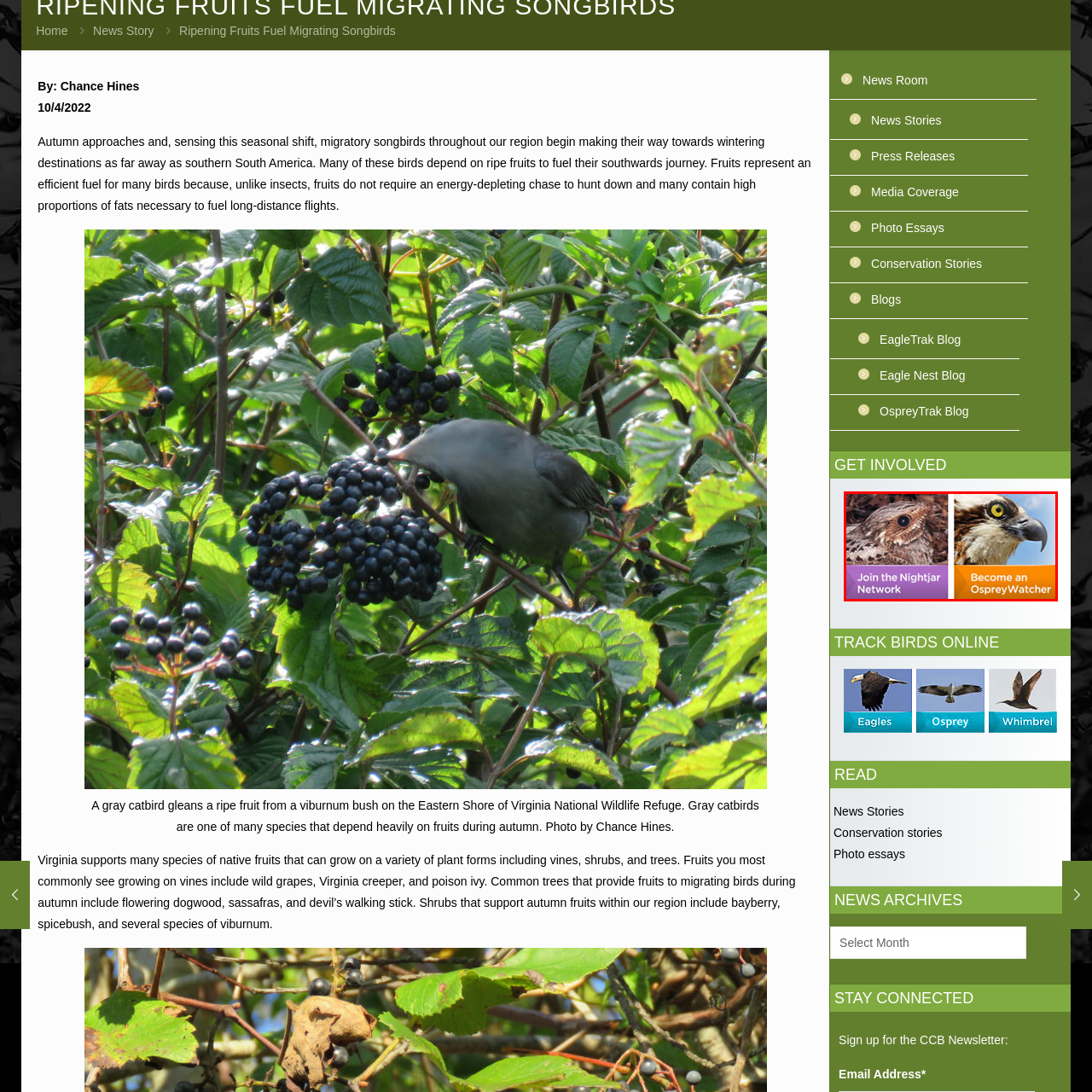Direct your attention to the image within the red bounding box and respond with a detailed answer to the following question, using the image as your reference: What is the purpose of the two buttons?

The caption explains that the two buttons, 'Join the Nightjar Network' and 'Become an Osprey Watcher', aim to attract individuals interested in wildlife observation and conservation activities, highlighting the importance of community involvement in protecting avian species and their habitats.